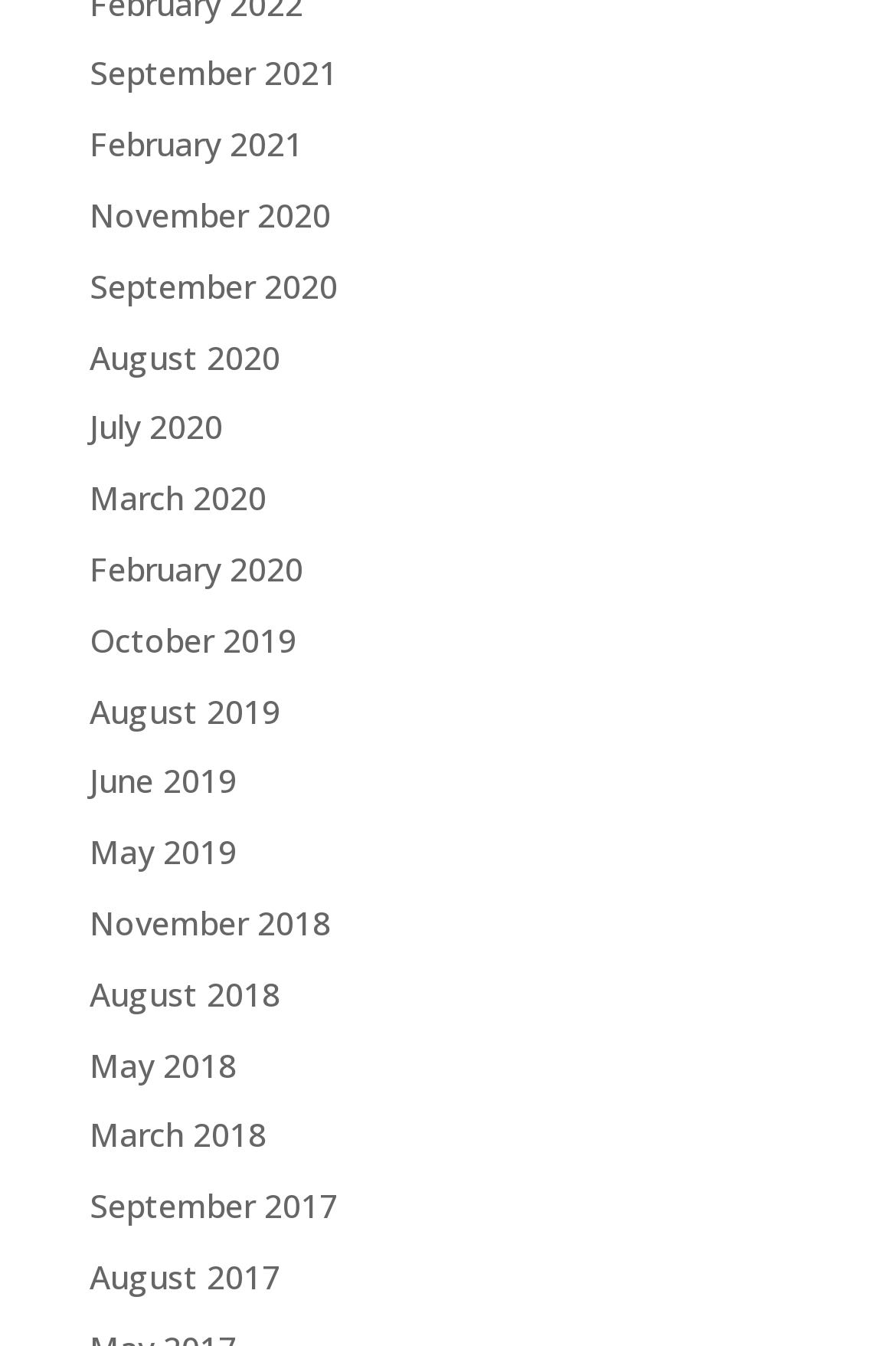Please answer the following question using a single word or phrase: 
What is the earliest month available on this webpage?

September 2017